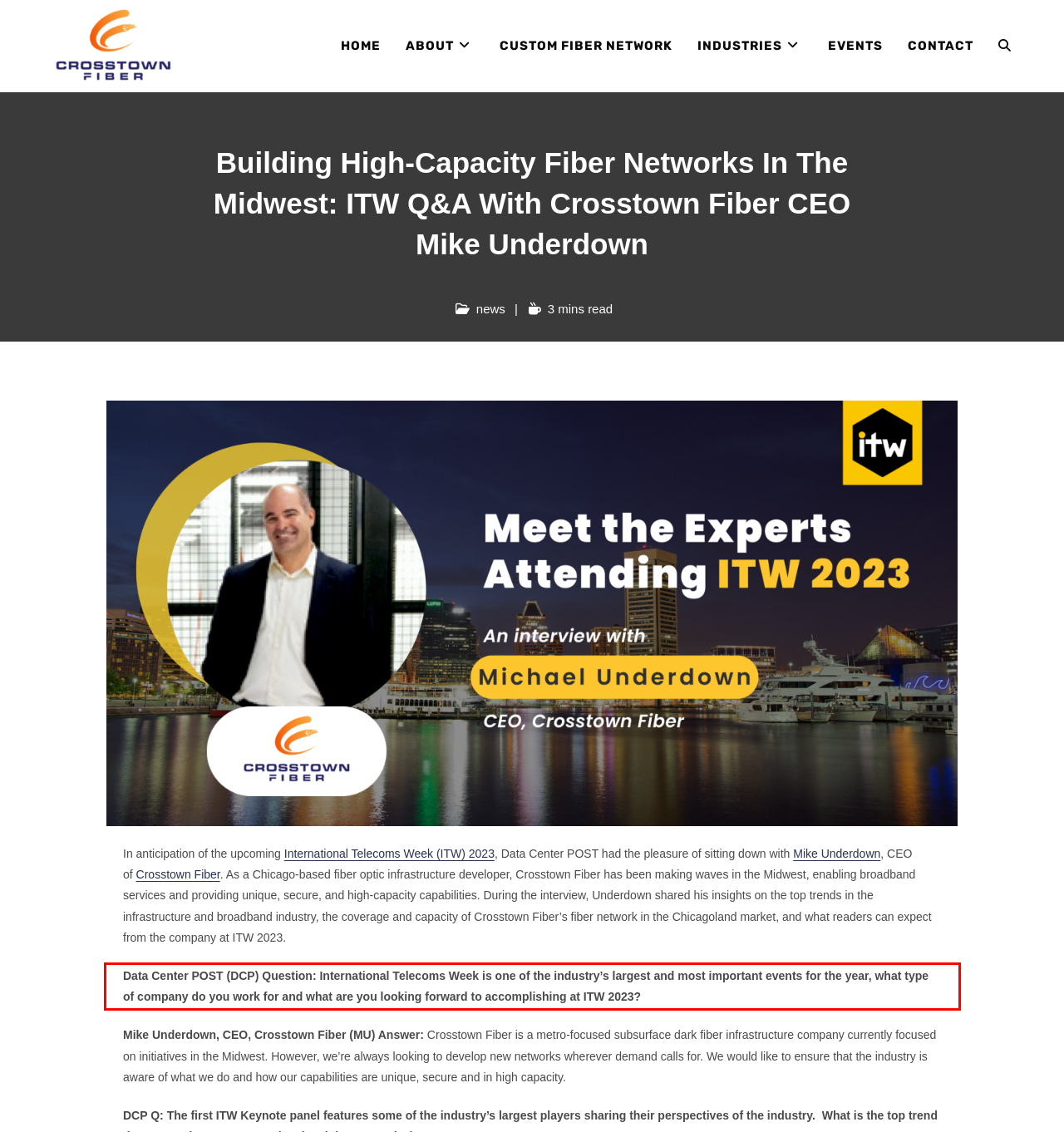You have a screenshot of a webpage with a red bounding box. Use OCR to generate the text contained within this red rectangle.

Data Center POST (DCP) Question: International Telecoms Week is one of the industry’s largest and most important events for the year, what type of company do you work for and what are you looking forward to accomplishing at ITW 2023?